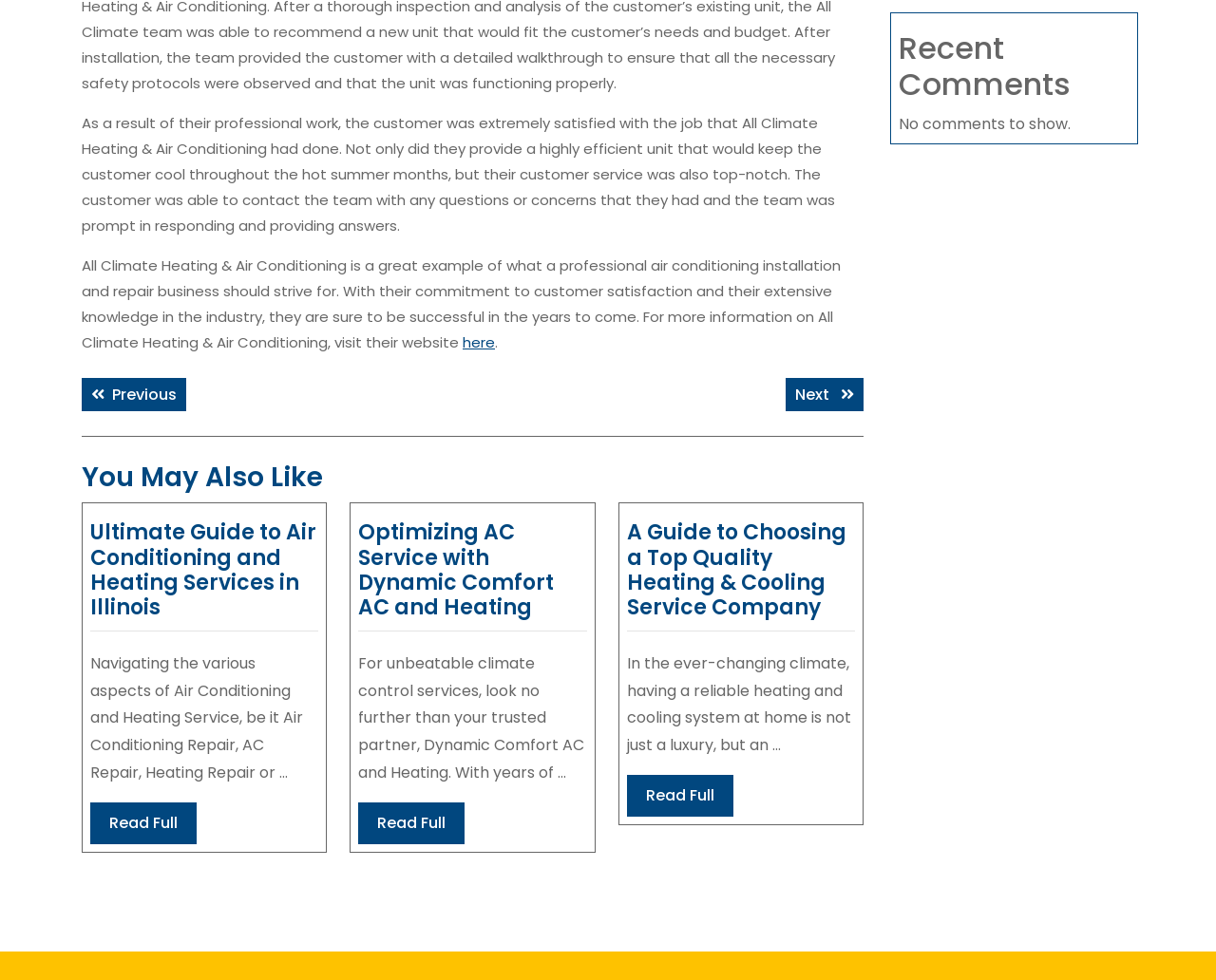Please specify the bounding box coordinates in the format (top-left x, top-left y, bottom-right x, bottom-right y), with values ranging from 0 to 1. Identify the bounding box for the UI component described as follows: Read Full

[0.295, 0.819, 0.382, 0.861]